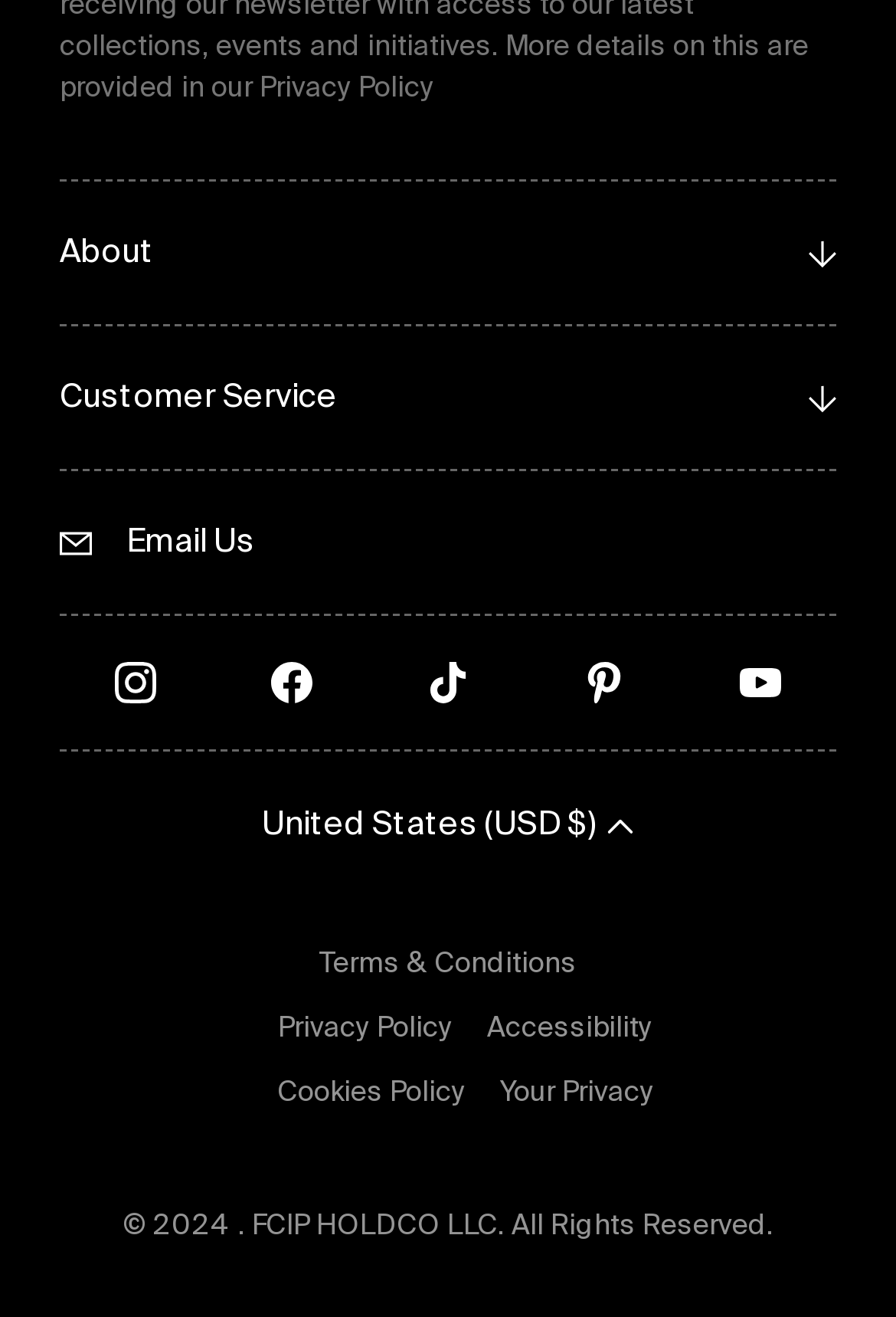Kindly determine the bounding box coordinates for the area that needs to be clicked to execute this instruction: "Click the link at the top left".

None